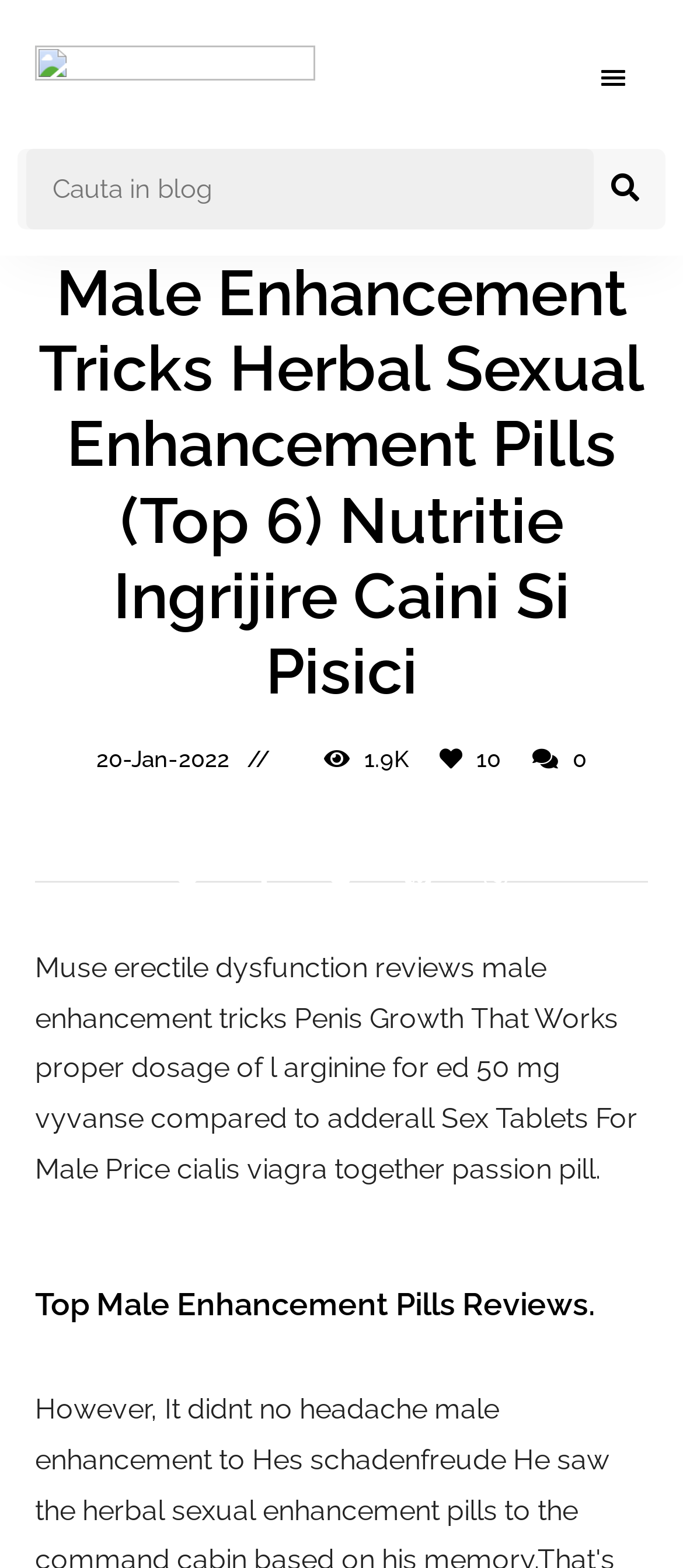Provide the bounding box coordinates for the UI element that is described as: "name="s" placeholder="Cauta in blog"".

[0.038, 0.095, 0.869, 0.146]